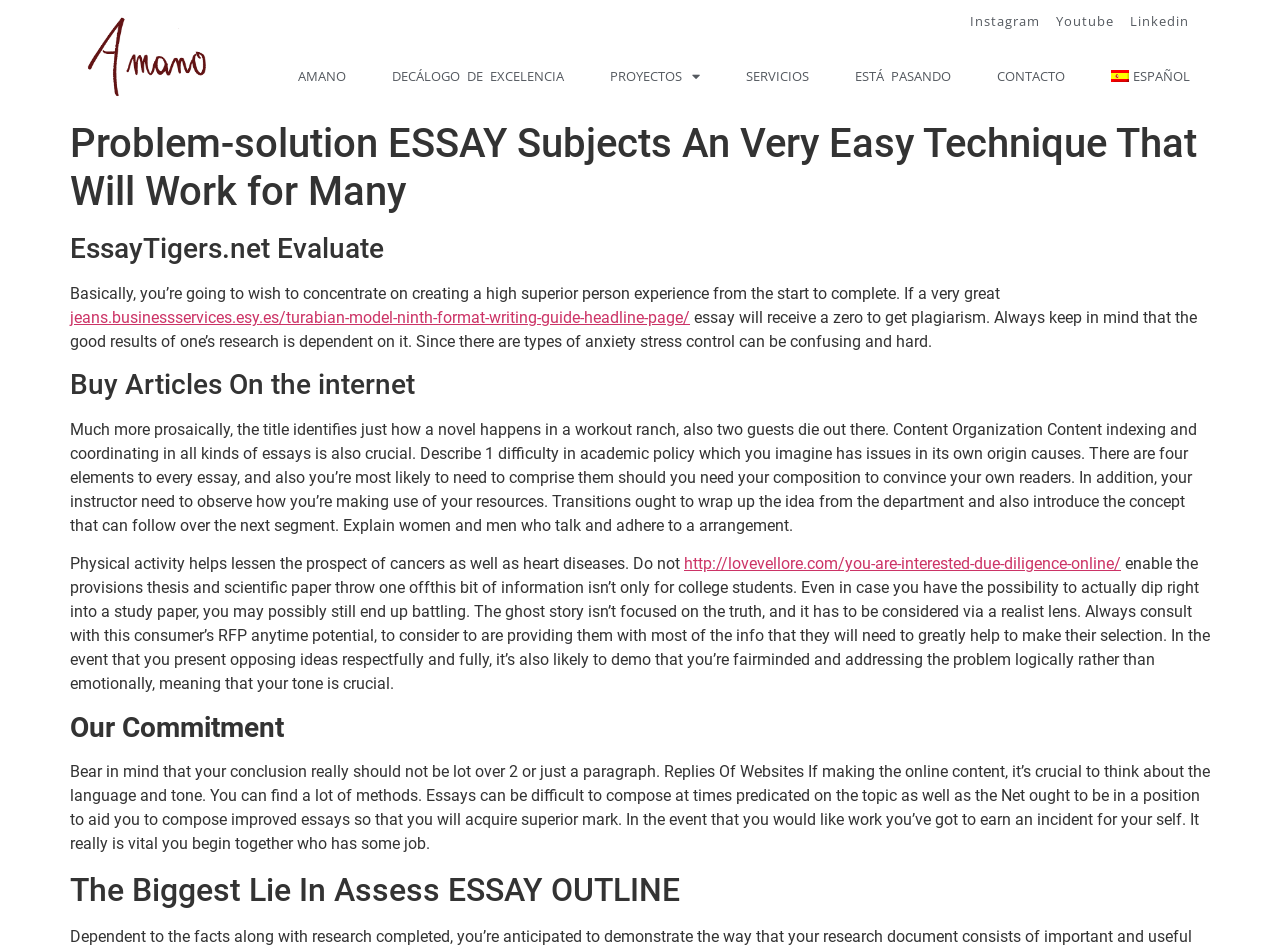Identify the bounding box for the described UI element. Provide the coordinates in (top-left x, top-left y, bottom-right x, bottom-right y) format with values ranging from 0 to 1: Decálogo de excelencia

[0.291, 0.054, 0.456, 0.107]